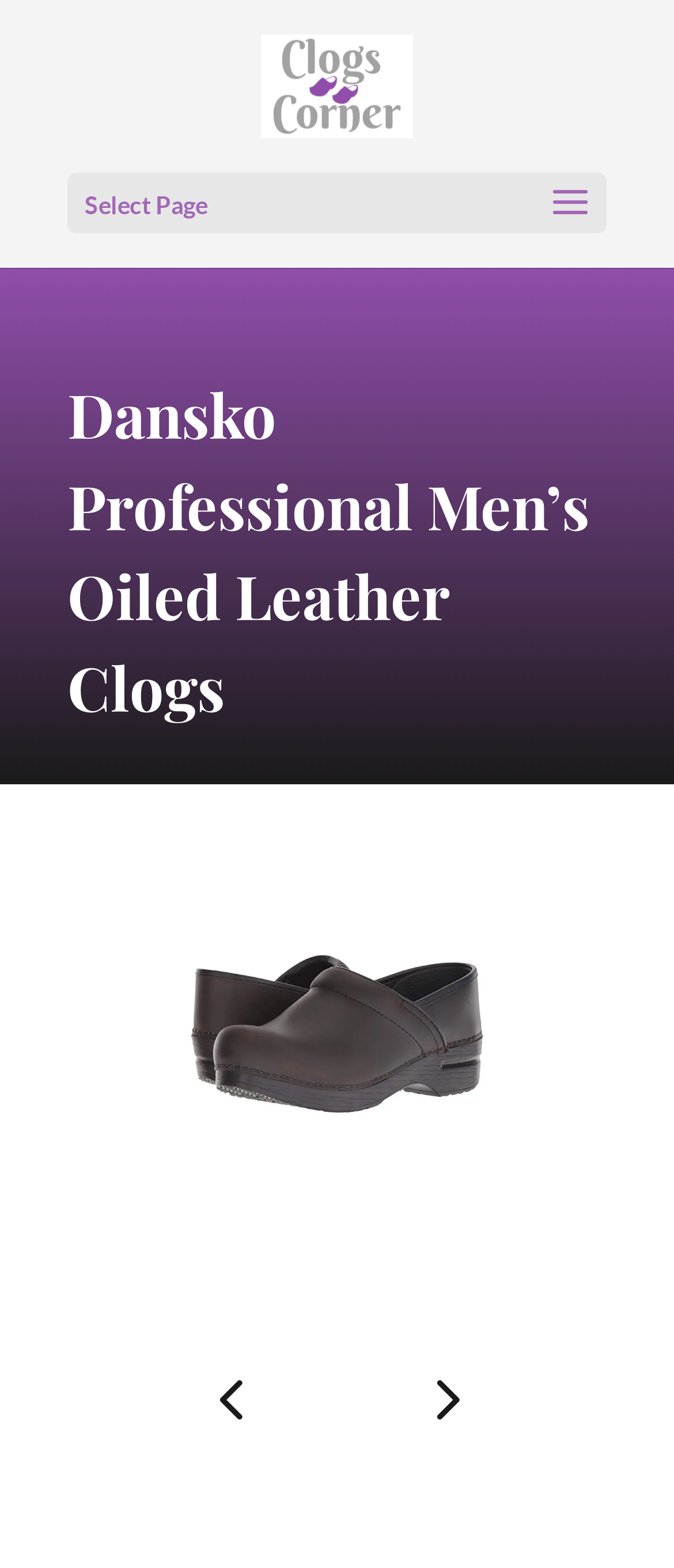How many size options are available for this product?
Look at the image and construct a detailed response to the question.

There are two links at the bottom of the webpage that say '4' and '5', which likely represent two different size options for the product.